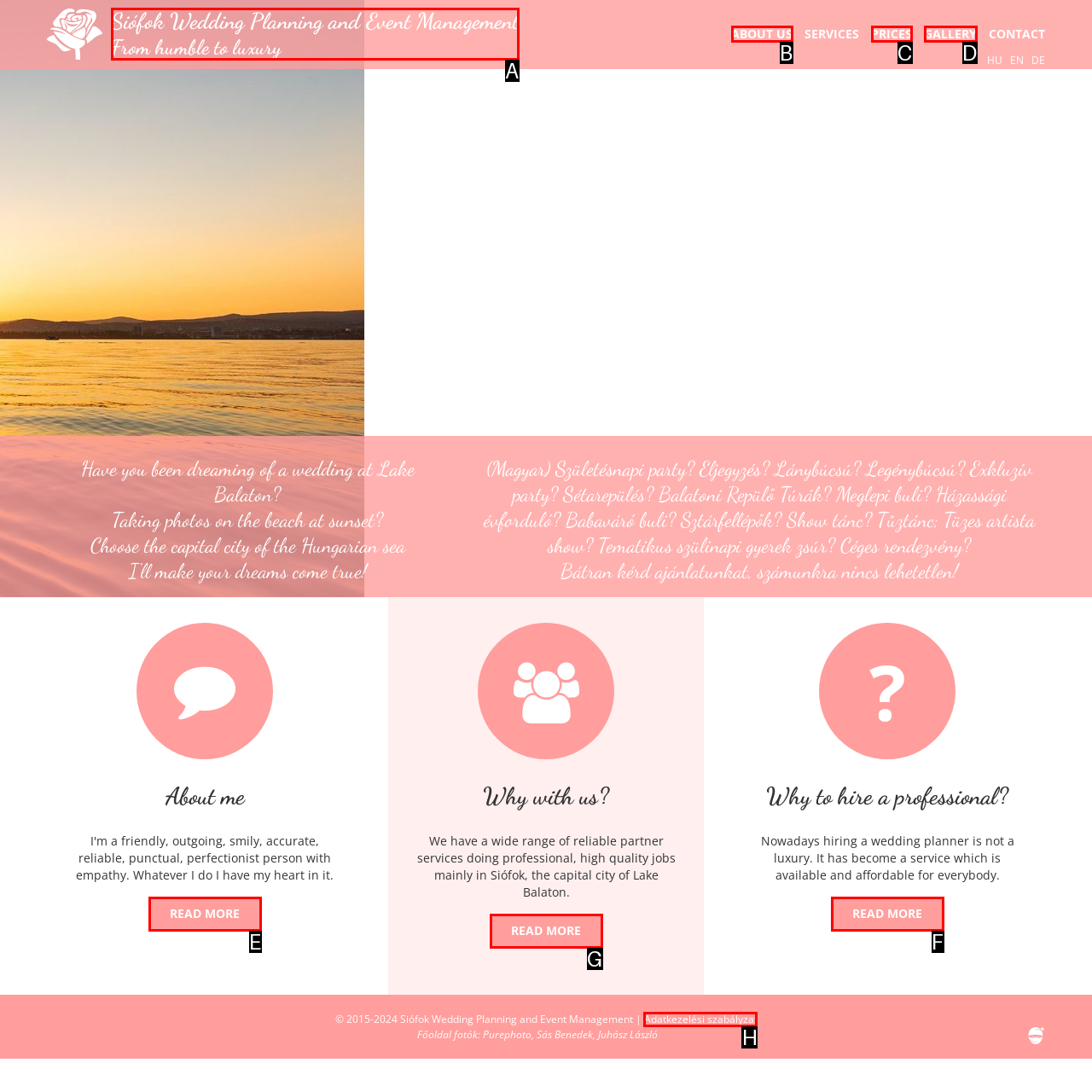Look at the description: Gallery
Determine the letter of the matching UI element from the given choices.

D